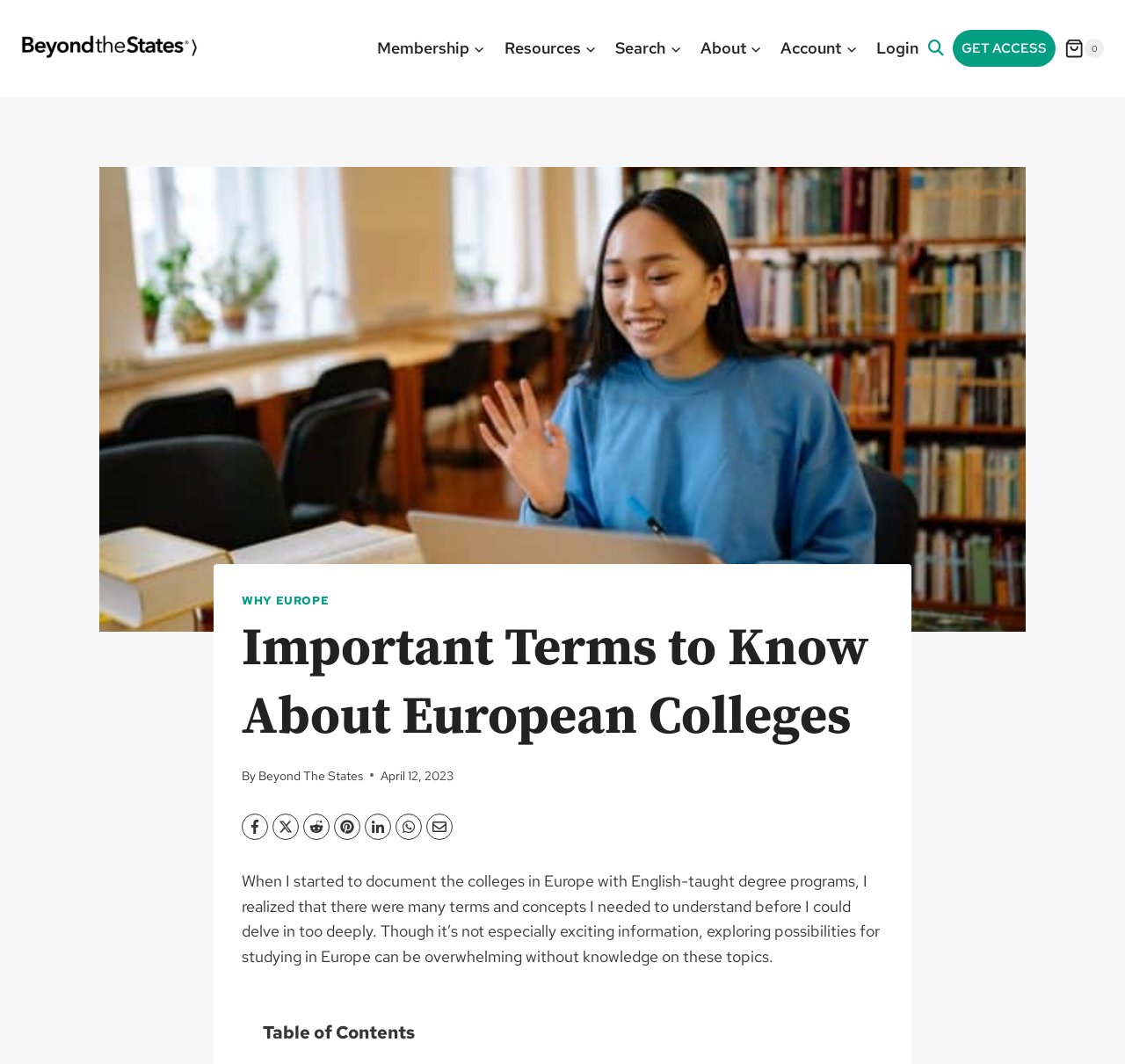What is the date of the article?
Relying on the image, give a concise answer in one word or a brief phrase.

April 12, 2023